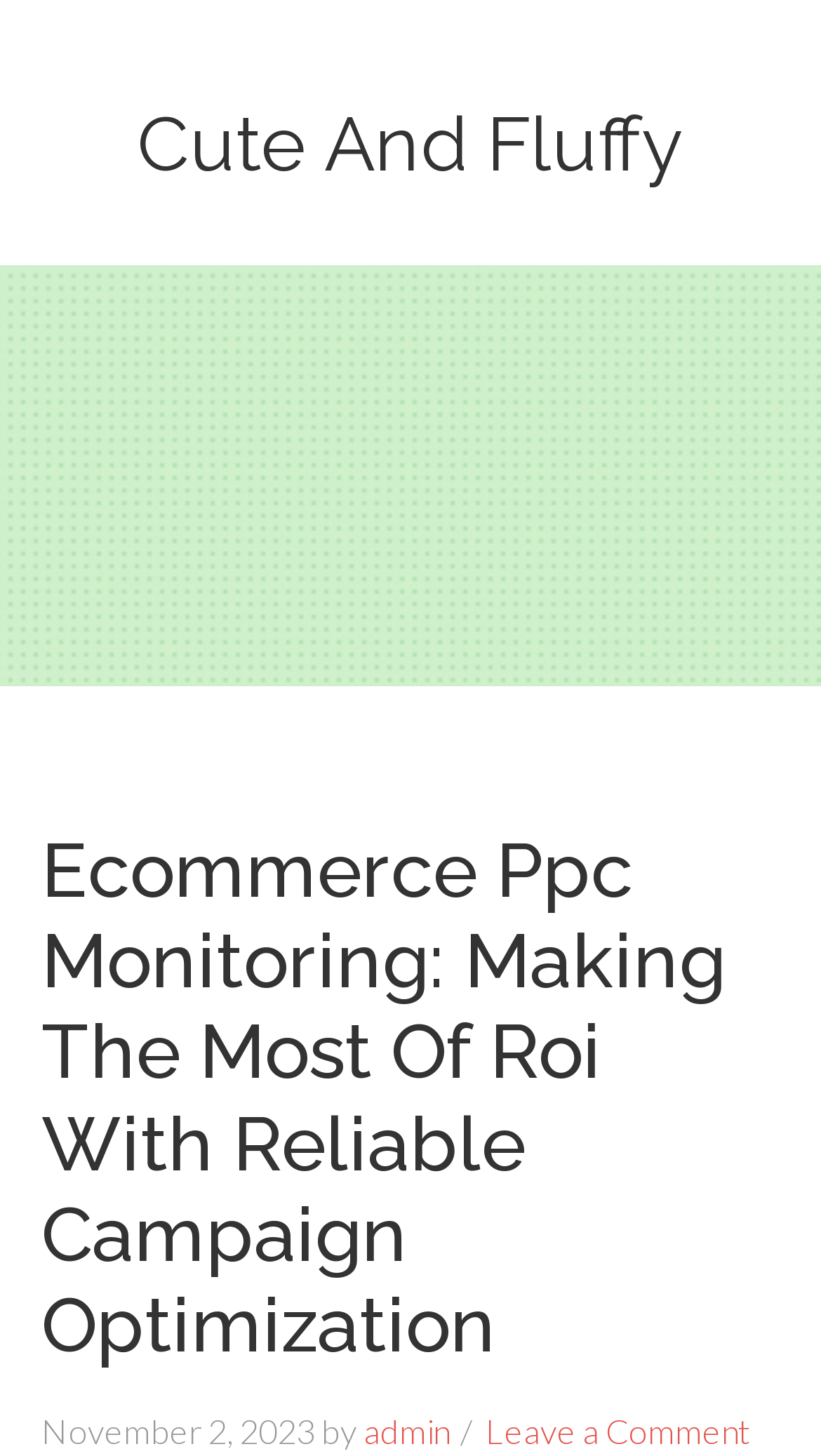What is the date of the article?
Refer to the screenshot and respond with a concise word or phrase.

November 2, 2023